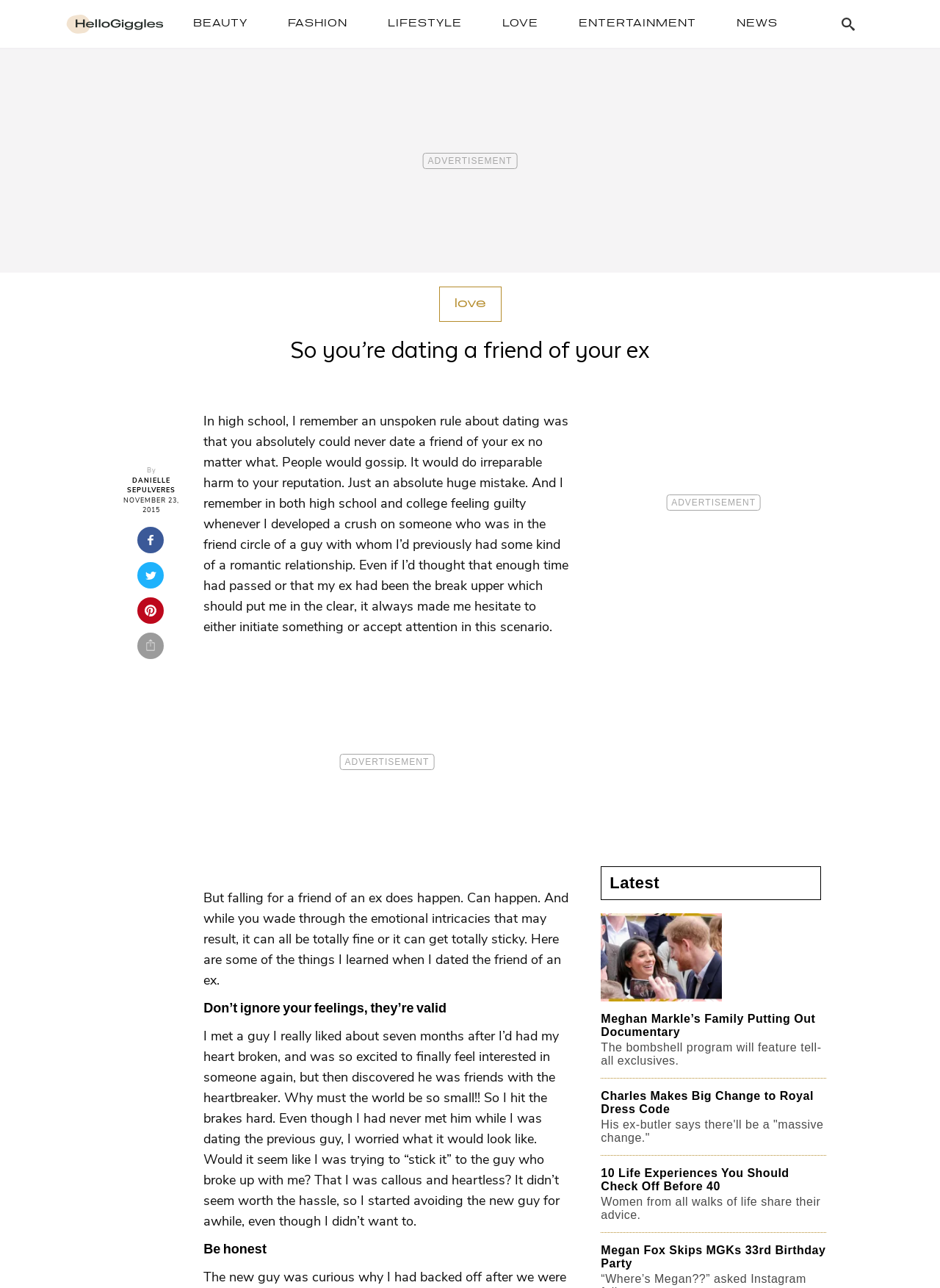Find the bounding box coordinates for the area you need to click to carry out the instruction: "Search using the search button". The coordinates should be four float numbers between 0 and 1, indicated as [left, top, right, bottom].

[0.883, 0.005, 0.922, 0.033]